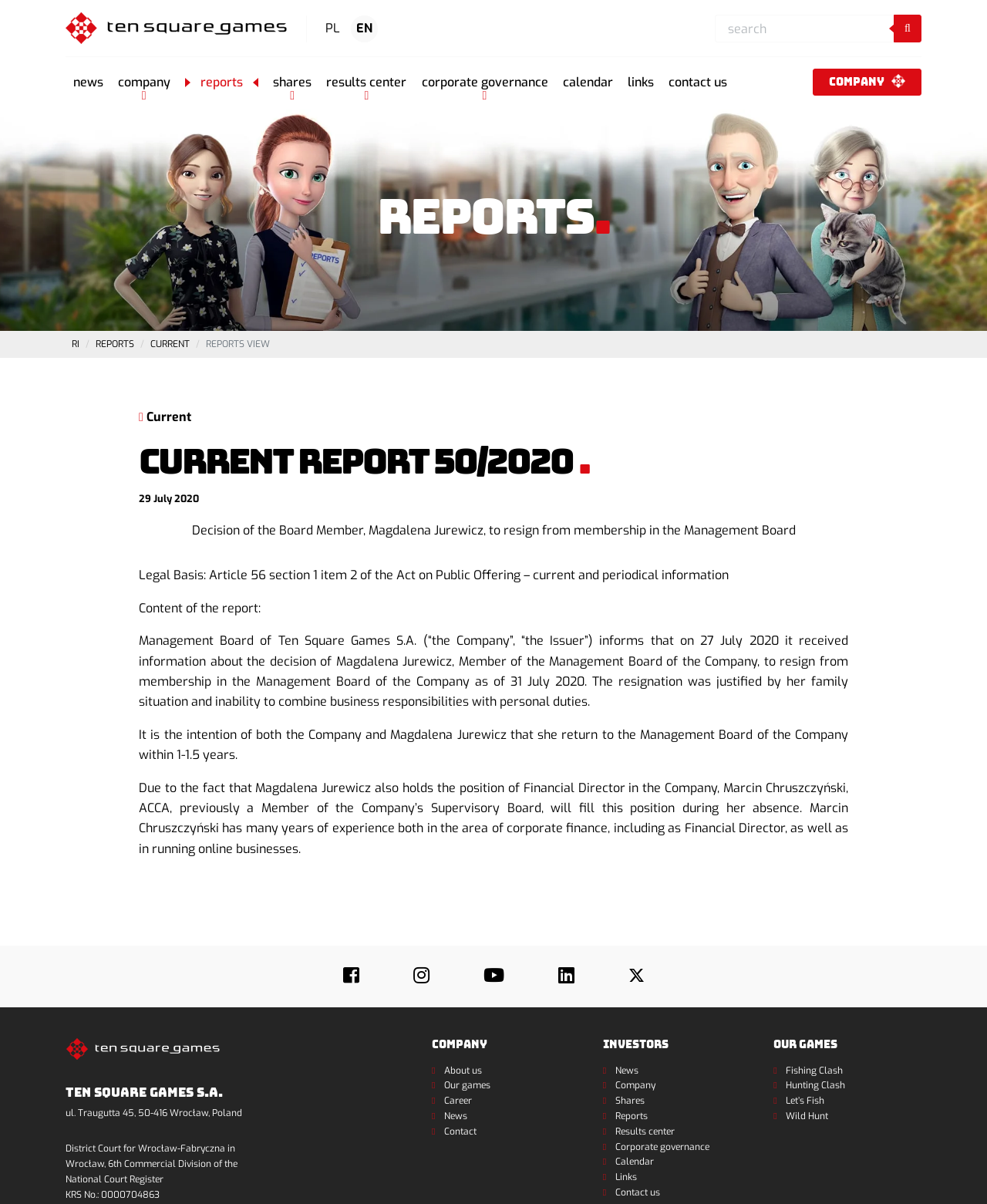What is the position of Magdalena Jurewicz in the company?
Provide a concise answer using a single word or phrase based on the image.

Member of the Management Board